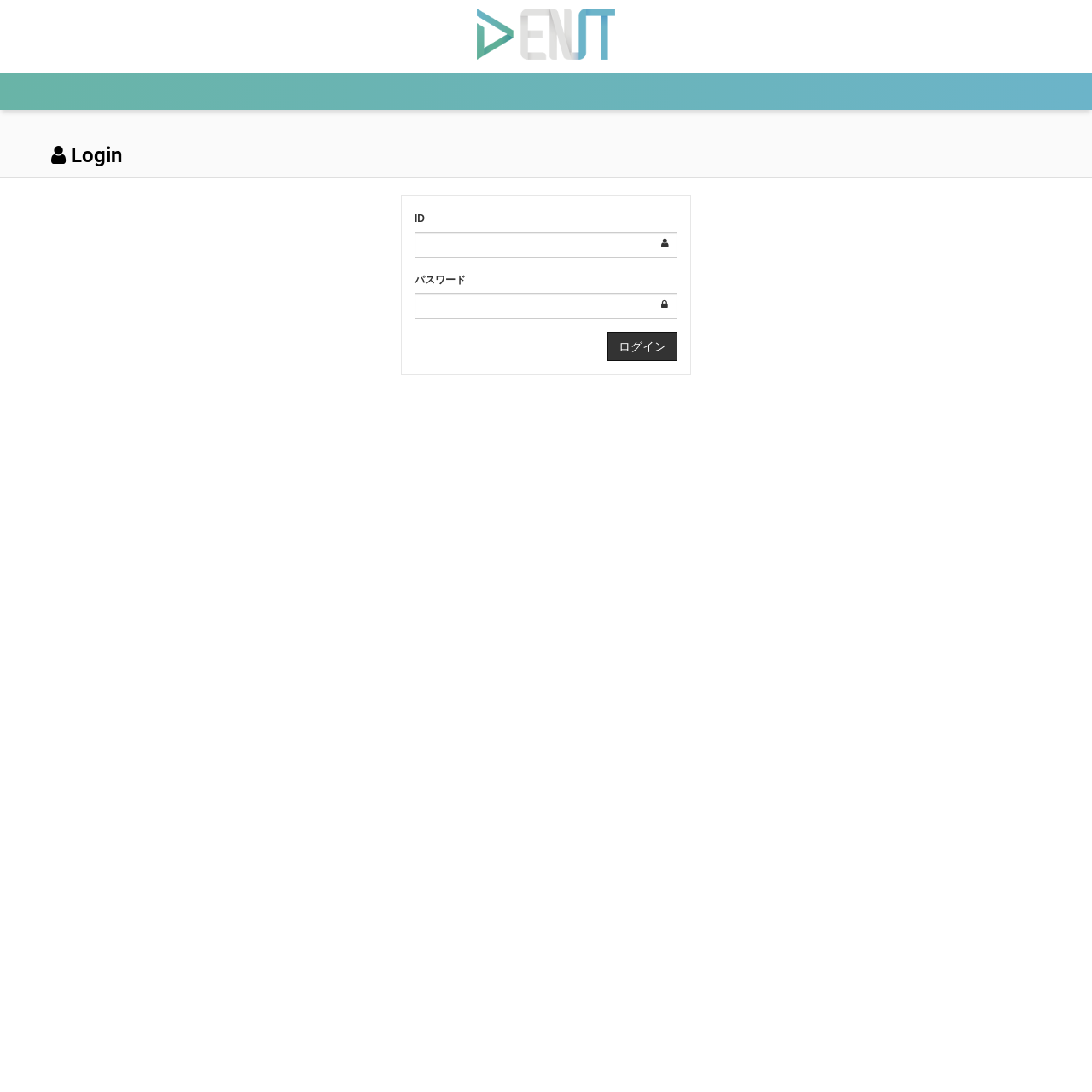Your task is to find and give the main heading text of the webpage.

ログイン > Mentor